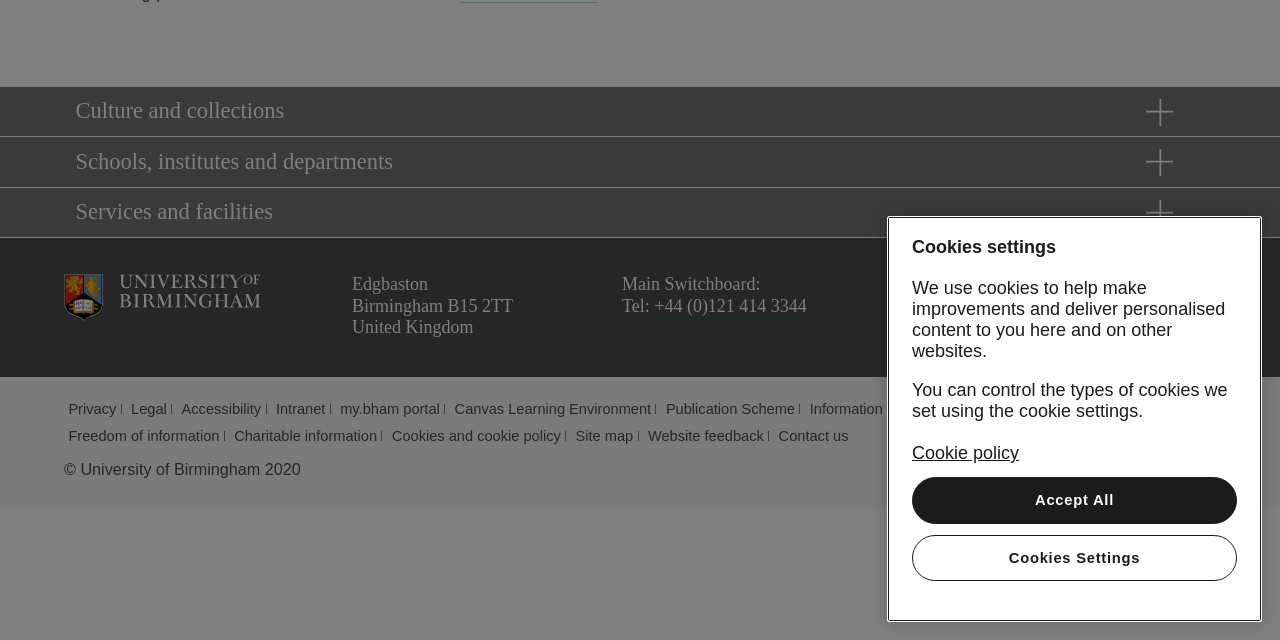Given the webpage screenshot, identify the bounding box of the UI element that matches this description: "Cookies Settings".

[0.712, 0.835, 0.966, 0.908]